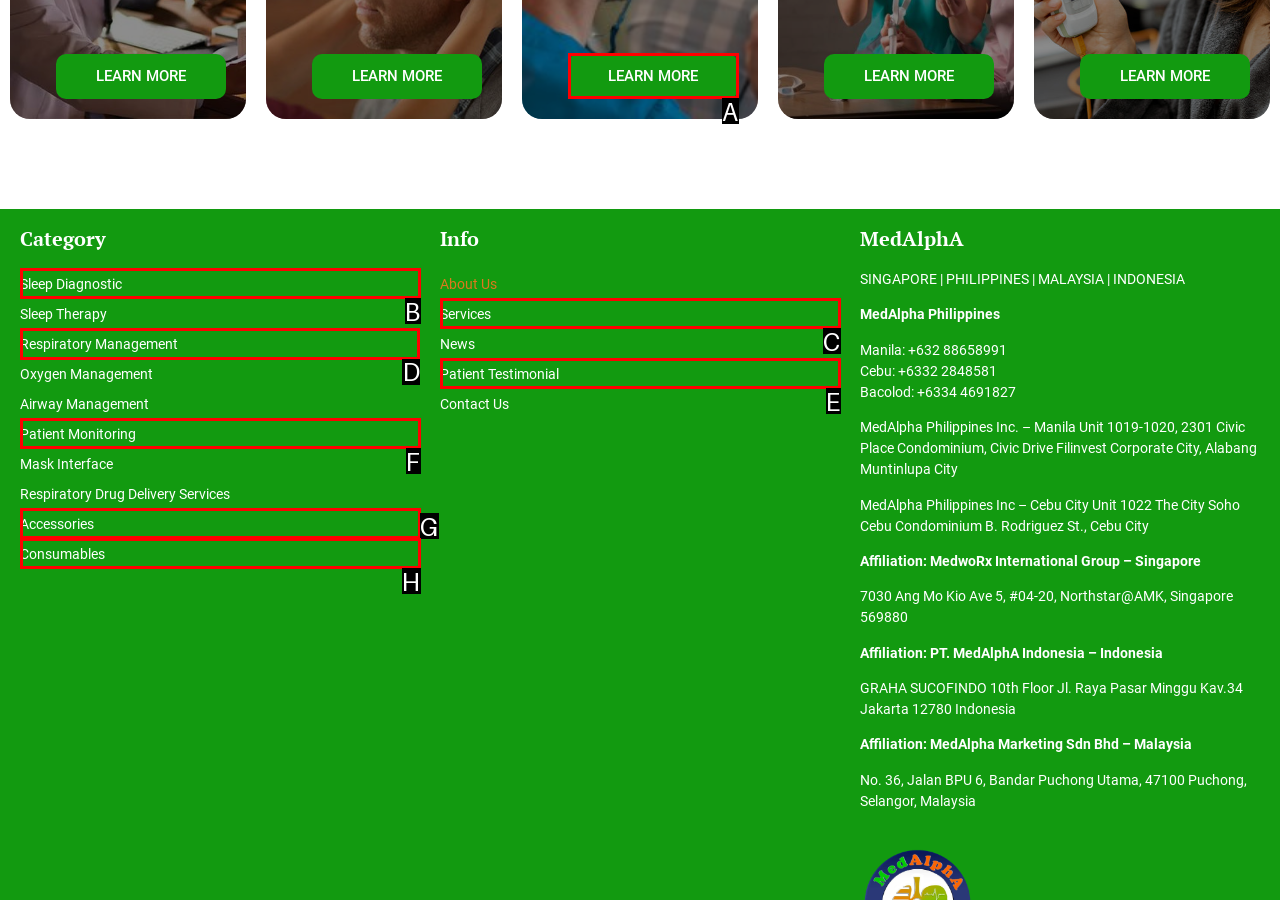Tell me which letter corresponds to the UI element that should be clicked to fulfill this instruction: Learn more about 'Respiratory Management'
Answer using the letter of the chosen option directly.

D